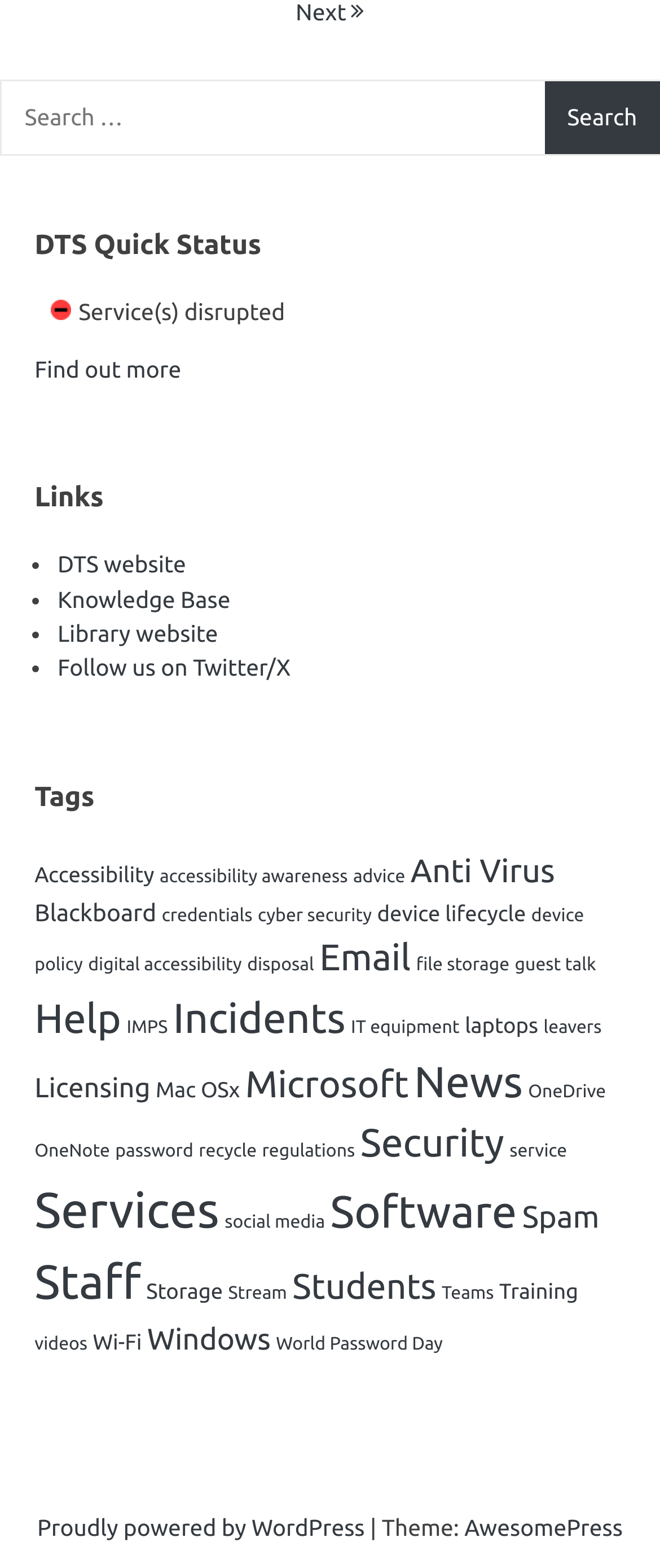Pinpoint the bounding box coordinates of the clickable area needed to execute the instruction: "Find out more about service disruptions". The coordinates should be specified as four float numbers between 0 and 1, i.e., [left, top, right, bottom].

[0.052, 0.226, 0.275, 0.244]